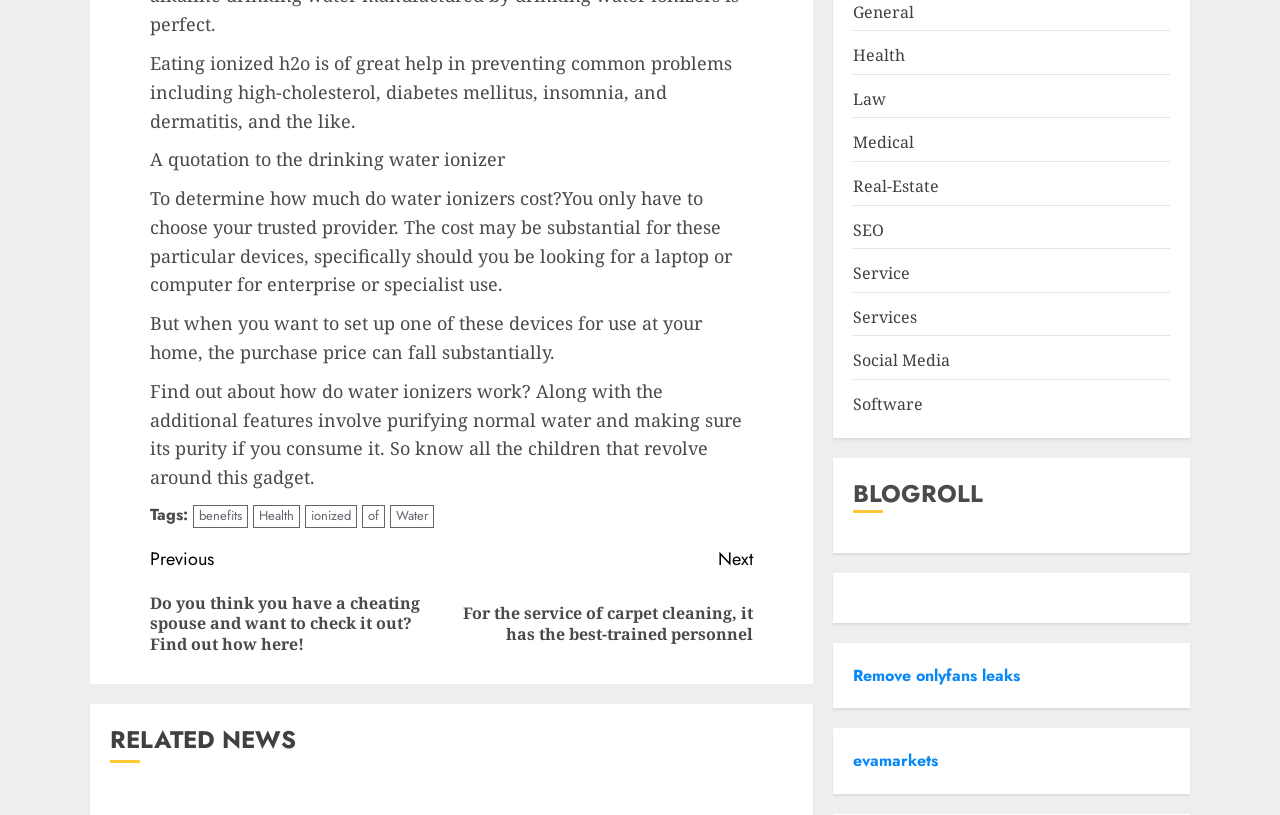Identify the bounding box coordinates of the region that should be clicked to execute the following instruction: "Go to the 'Remove onlyfans leaks' blog".

[0.667, 0.814, 0.797, 0.843]